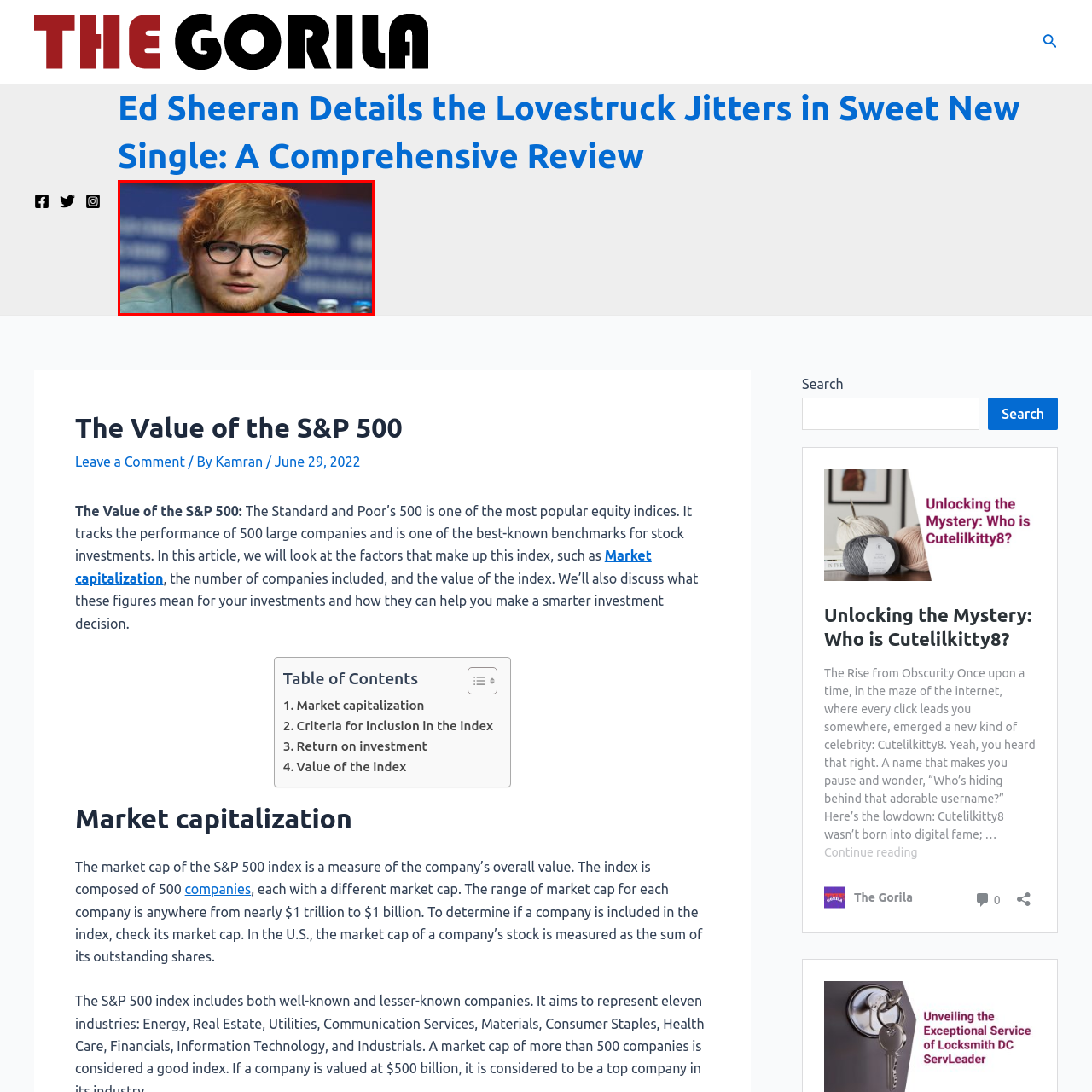Direct your attention to the area enclosed by the green rectangle and deliver a comprehensive answer to the subsequent question, using the image as your reference: 
What is the atmosphere of the event?

The caption describes the background as a 'vibrant blur of colors', which suggests a lively and energetic atmosphere. This is typical of a press conference or a public event where Ed Sheeran is discussing his music or latest single.